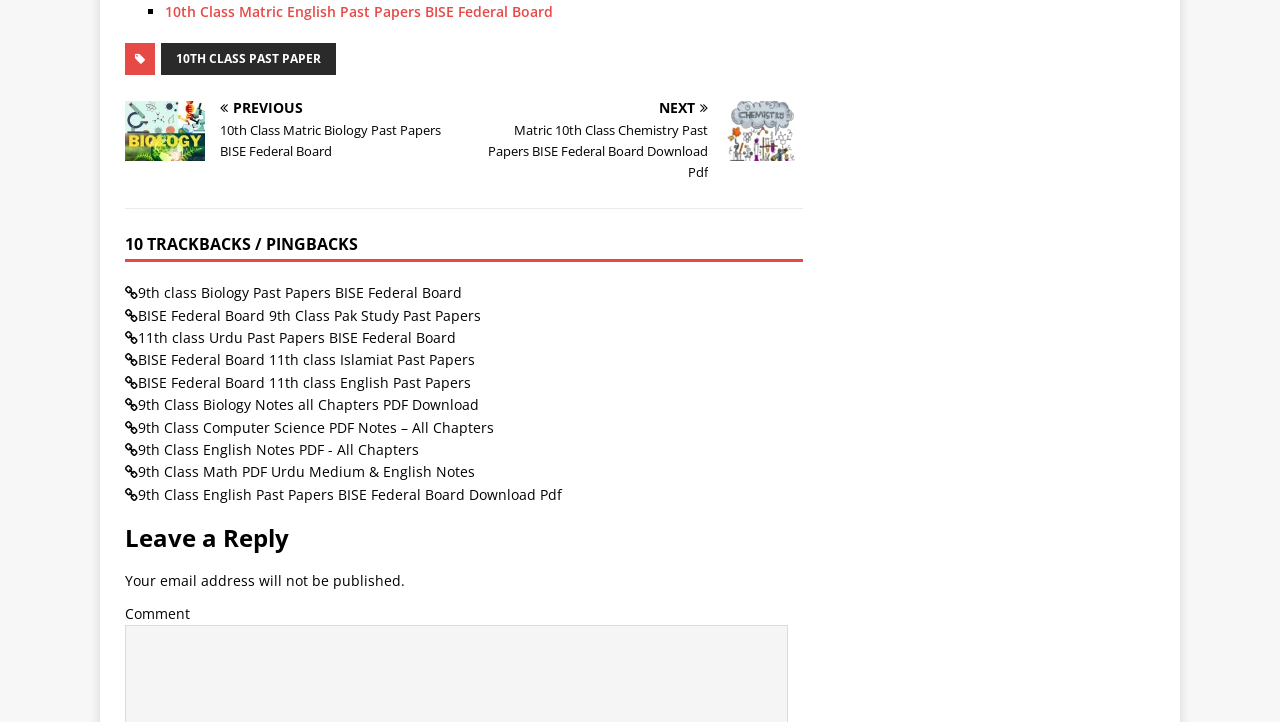Provide the bounding box coordinates of the UI element that matches the description: "Product Liability".

None